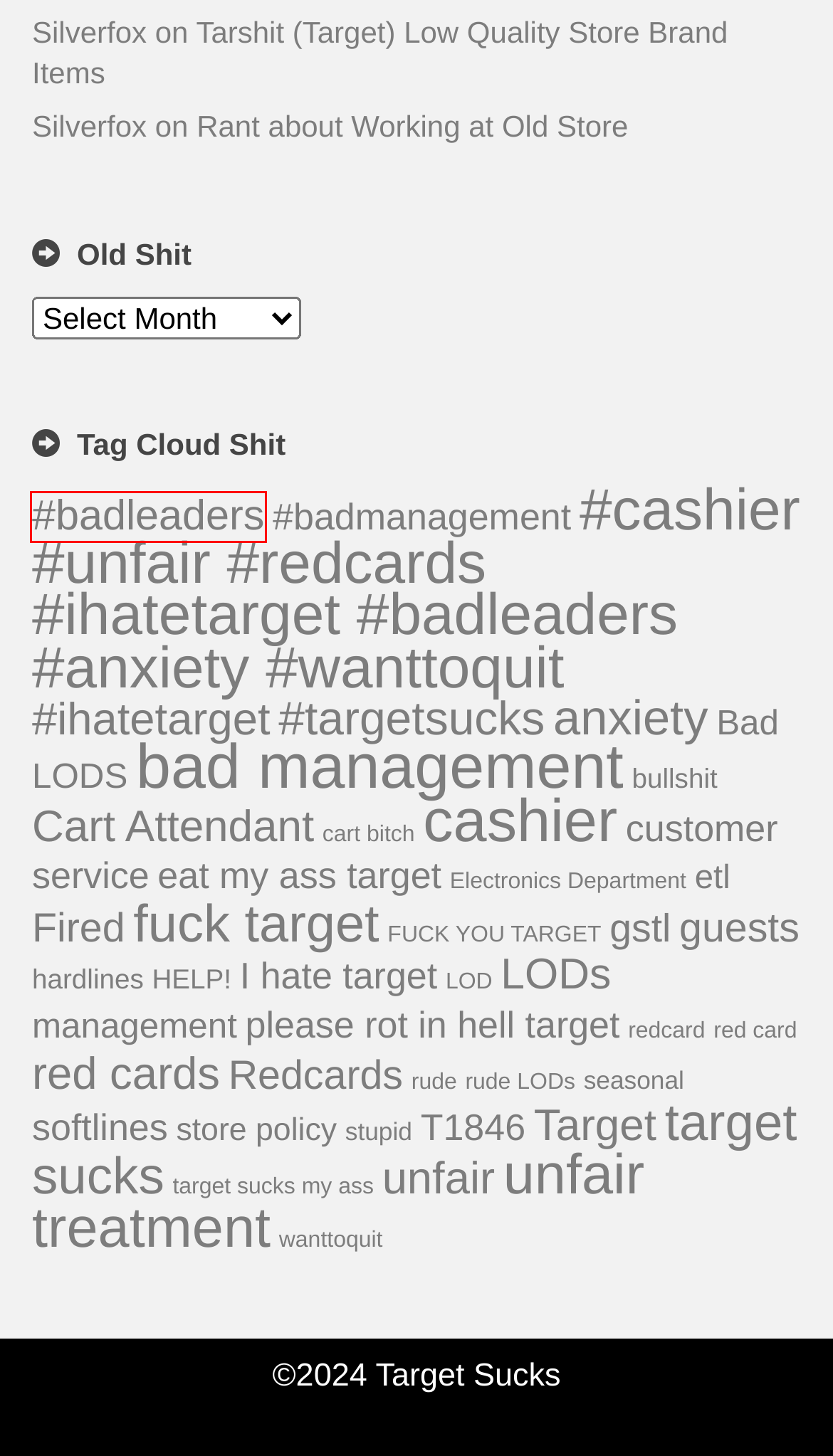You have a screenshot of a webpage with a red bounding box around an element. Select the webpage description that best matches the new webpage after clicking the element within the red bounding box. Here are the descriptions:
A. bad management Archives - Target Sucks
B. stupid Archives - Target Sucks
C. LODs Archives - Target Sucks
D. softlines Archives - Target Sucks
E. Rant about Working at Old Store - Target Sucks
F. Fired Archives - Target Sucks
G. red card Archives - Target Sucks
H. #badleaders Archives - Target Sucks

H